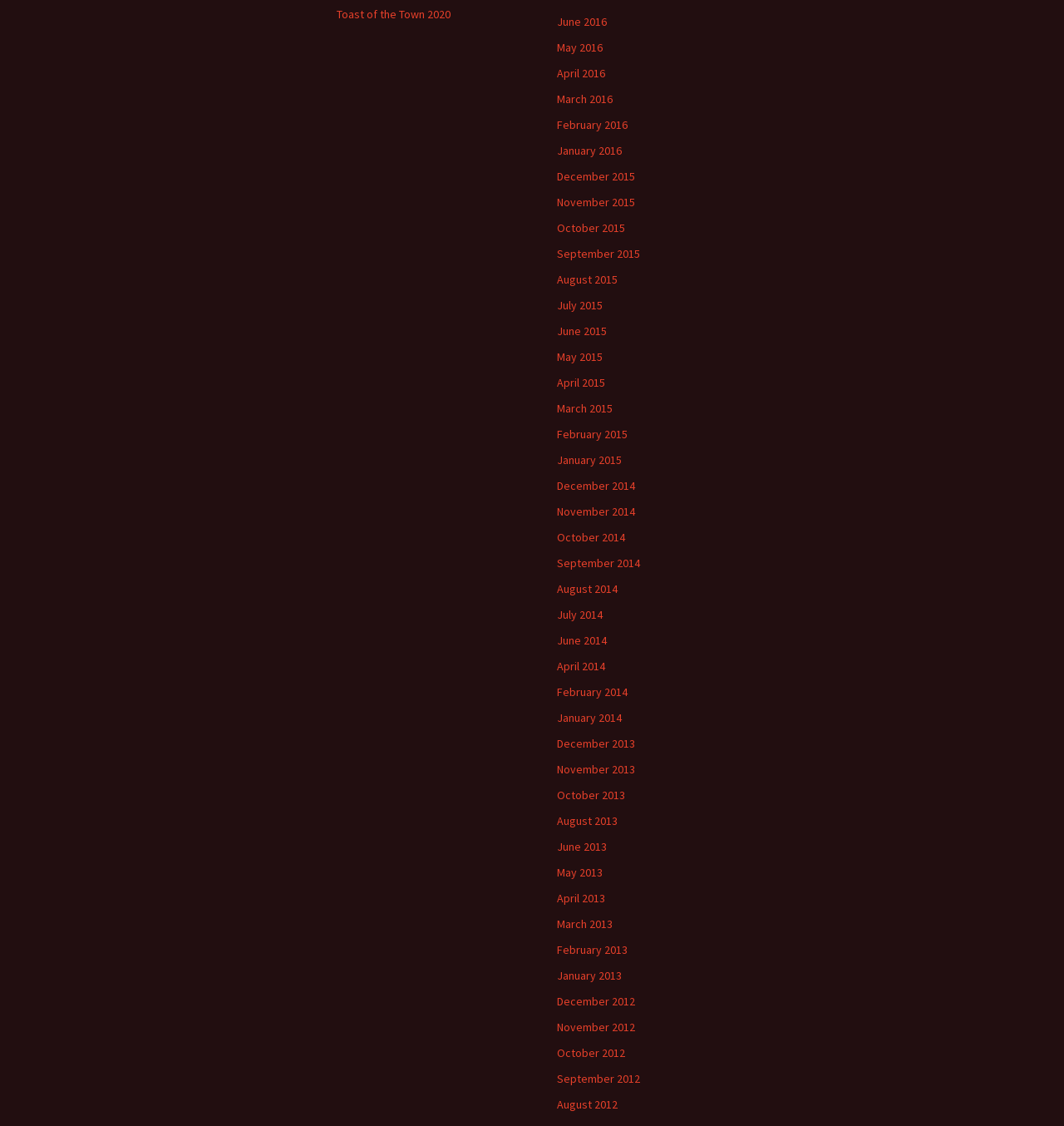Find the UI element described as: "February 2014" and predict its bounding box coordinates. Ensure the coordinates are four float numbers between 0 and 1, [left, top, right, bottom].

[0.523, 0.608, 0.59, 0.621]